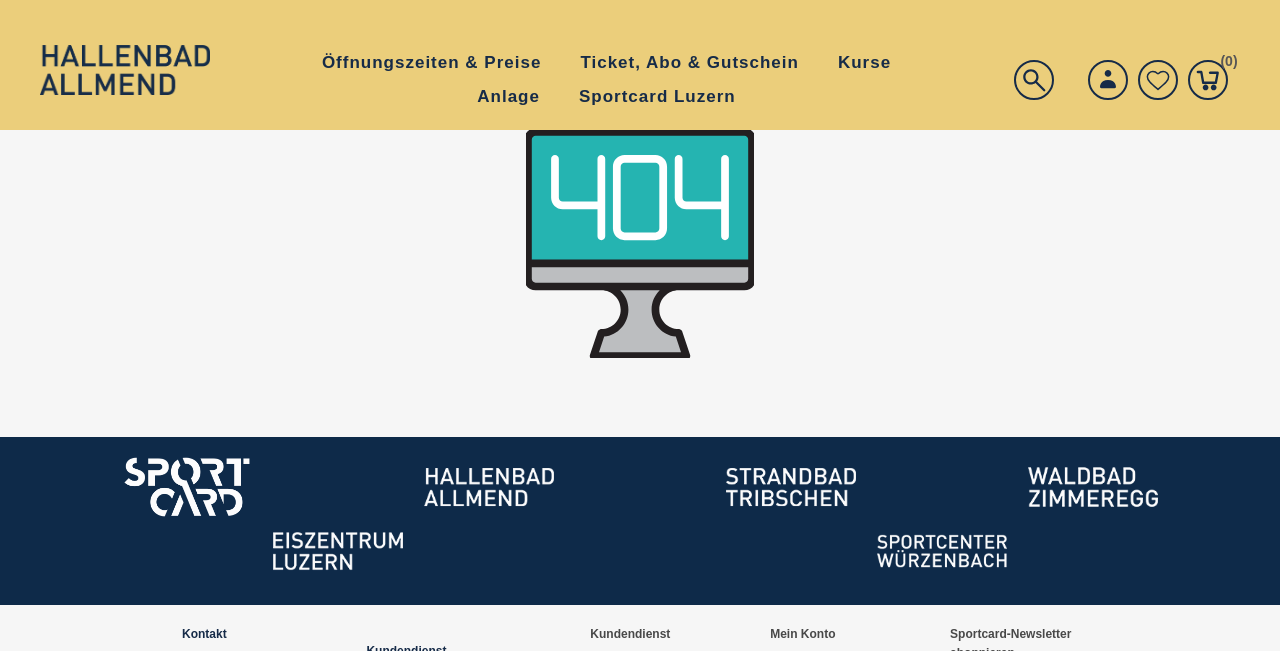Provide a brief response to the question below using a single word or phrase: 
What is the text next to the 'Warenkorb' link?

(0)